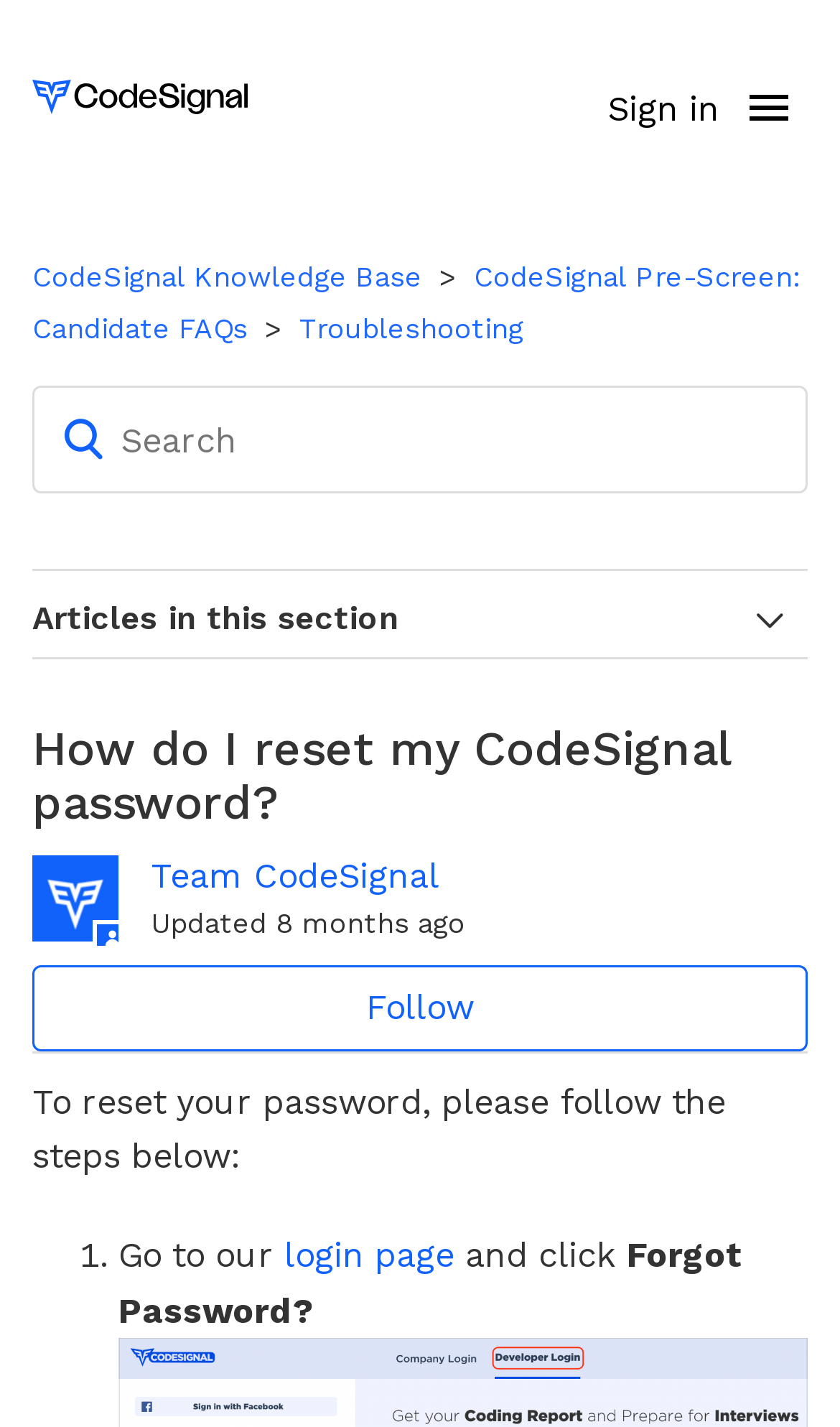Use a single word or phrase to respond to the question:
What is the function of the button at the top right of the webpage?

Sign in